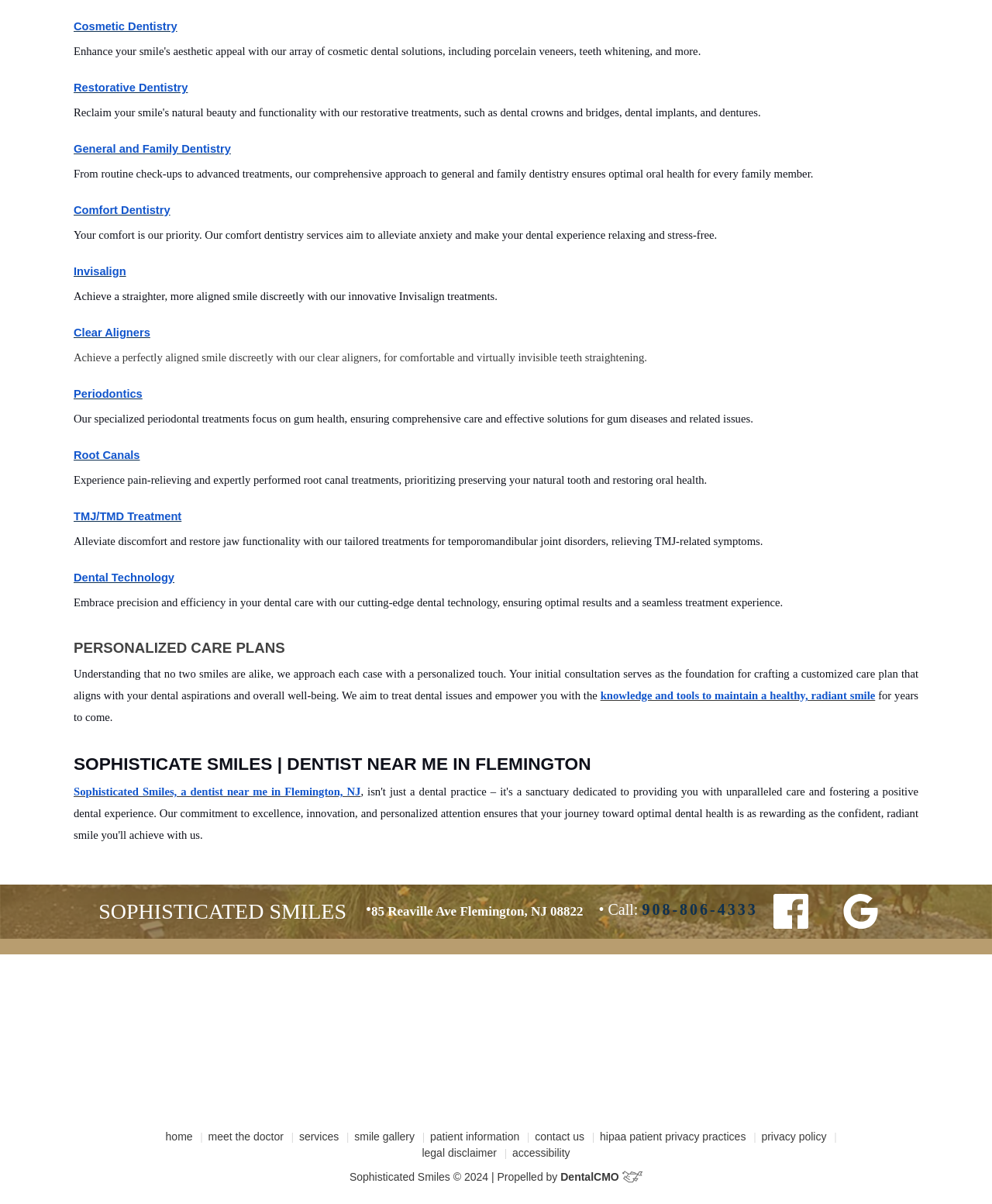Look at the image and write a detailed answer to the question: 
What is the name of the dentist or doctor at Sophisticated Smiles?

The webpage does not explicitly mention the name of the dentist or doctor at Sophisticated Smiles, but it does have a link to 'meet the doctor'.